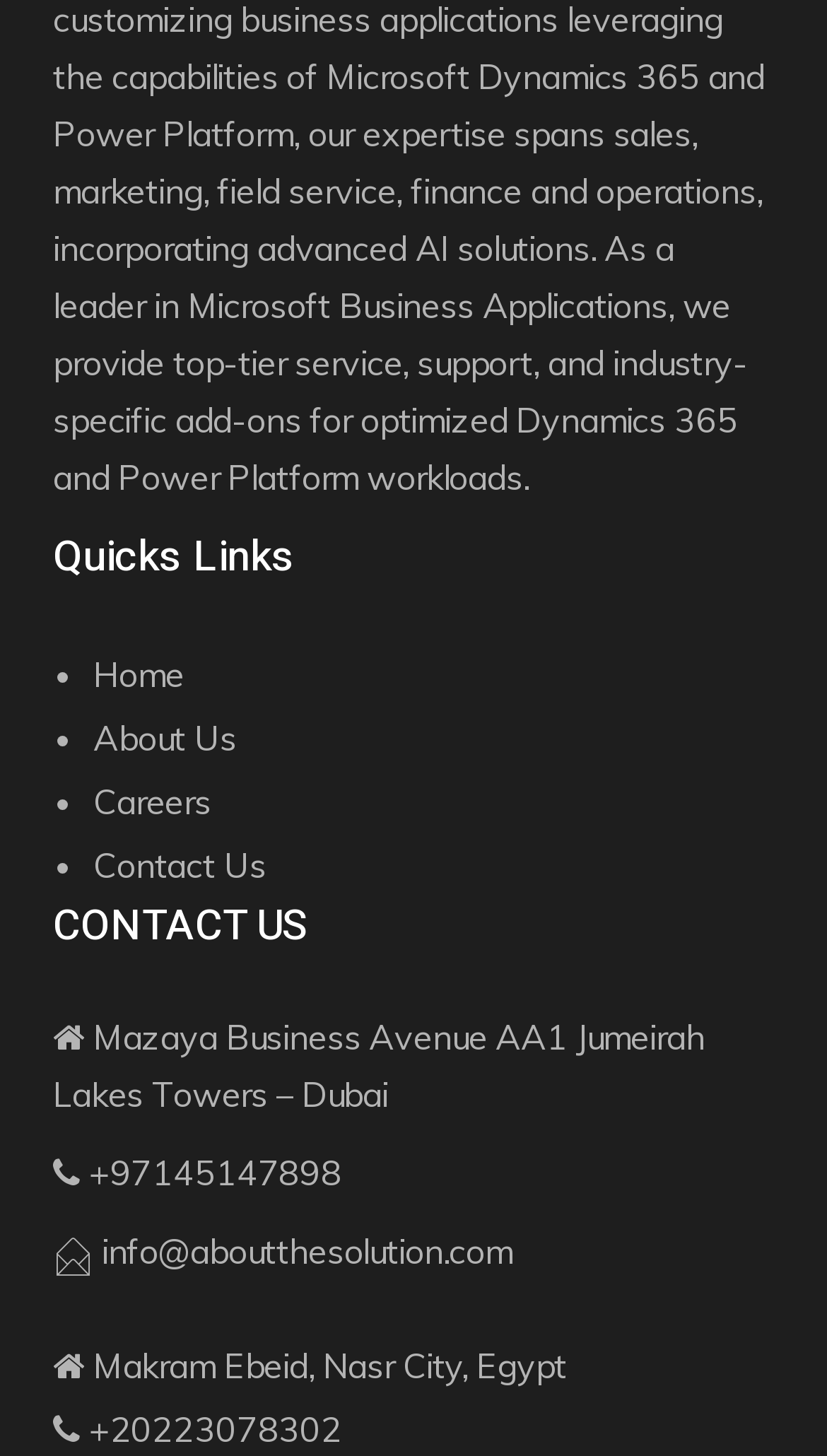Predict the bounding box coordinates for the UI element described as: "Contact Us". The coordinates should be four float numbers between 0 and 1, presented as [left, top, right, bottom].

[0.113, 0.579, 0.322, 0.609]